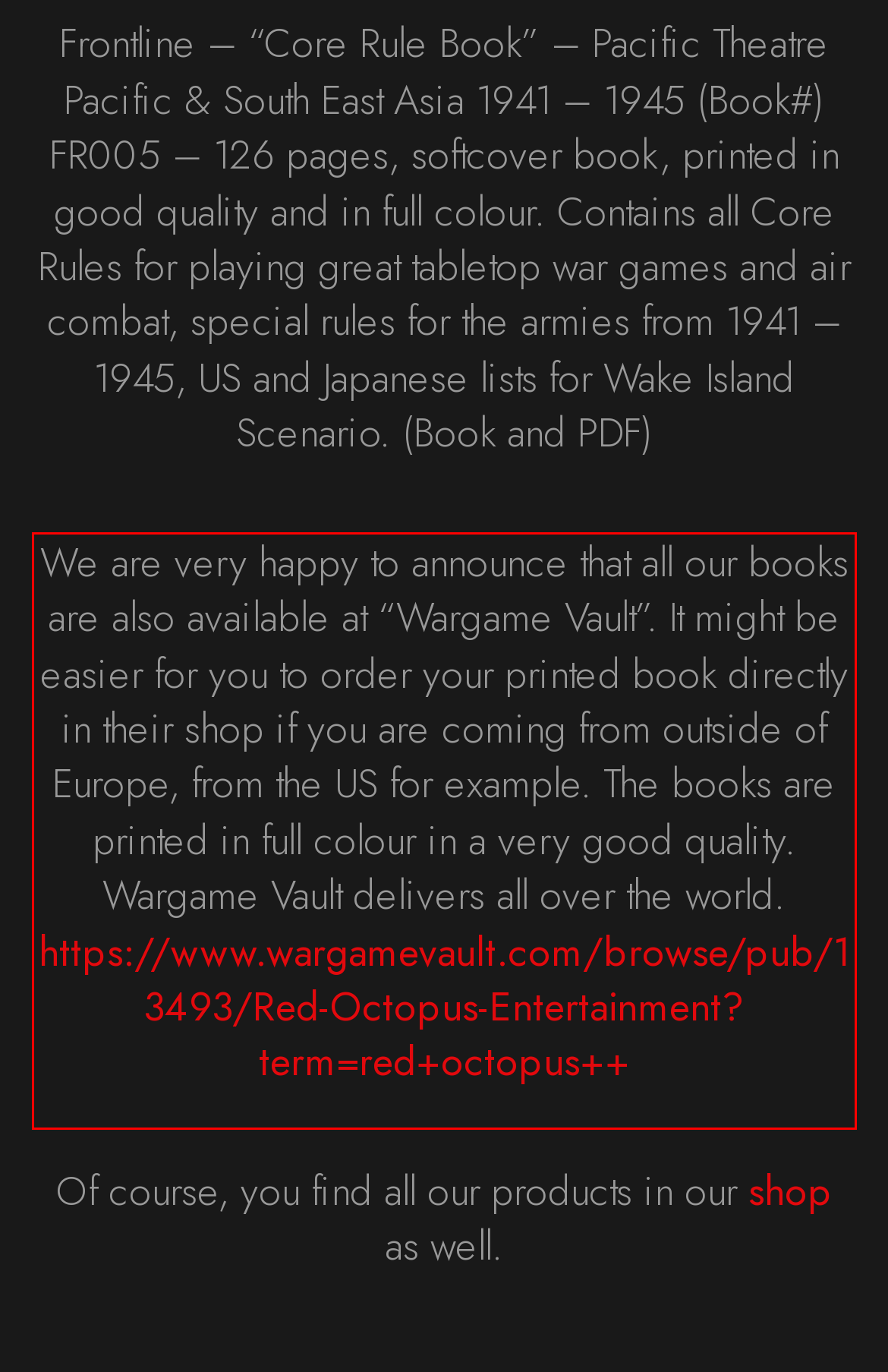Examine the screenshot of the webpage, locate the red bounding box, and perform OCR to extract the text contained within it.

We are very happy to announce that all our books are also available at “Wargame Vault”. It might be easier for you to order your printed book directly in their shop if you are coming from outside of Europe, from the US for example. The books are printed in full colour in a very good quality. Wargame Vault delivers all over the world. https://www.wargamevault.com/browse/pub/13493/Red-Octopus-Entertainment?term=red+octopus++